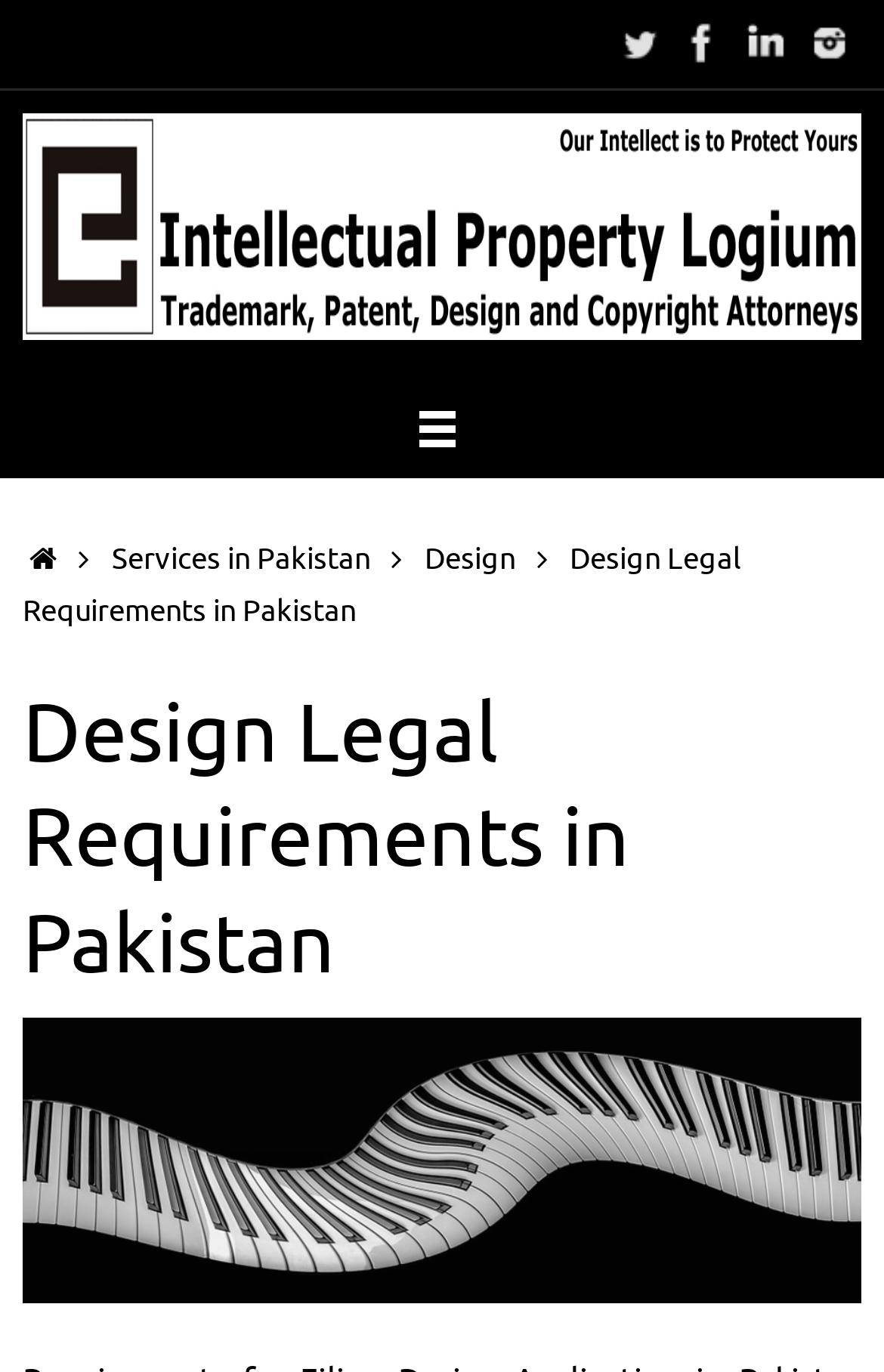Given the description Giving Thanks Makes us Happier, predict the bounding box coordinates of the UI element. Ensure the coordinates are in the format (top-left x, top-left y, bottom-right x, bottom-right y) and all values are between 0 and 1.

None